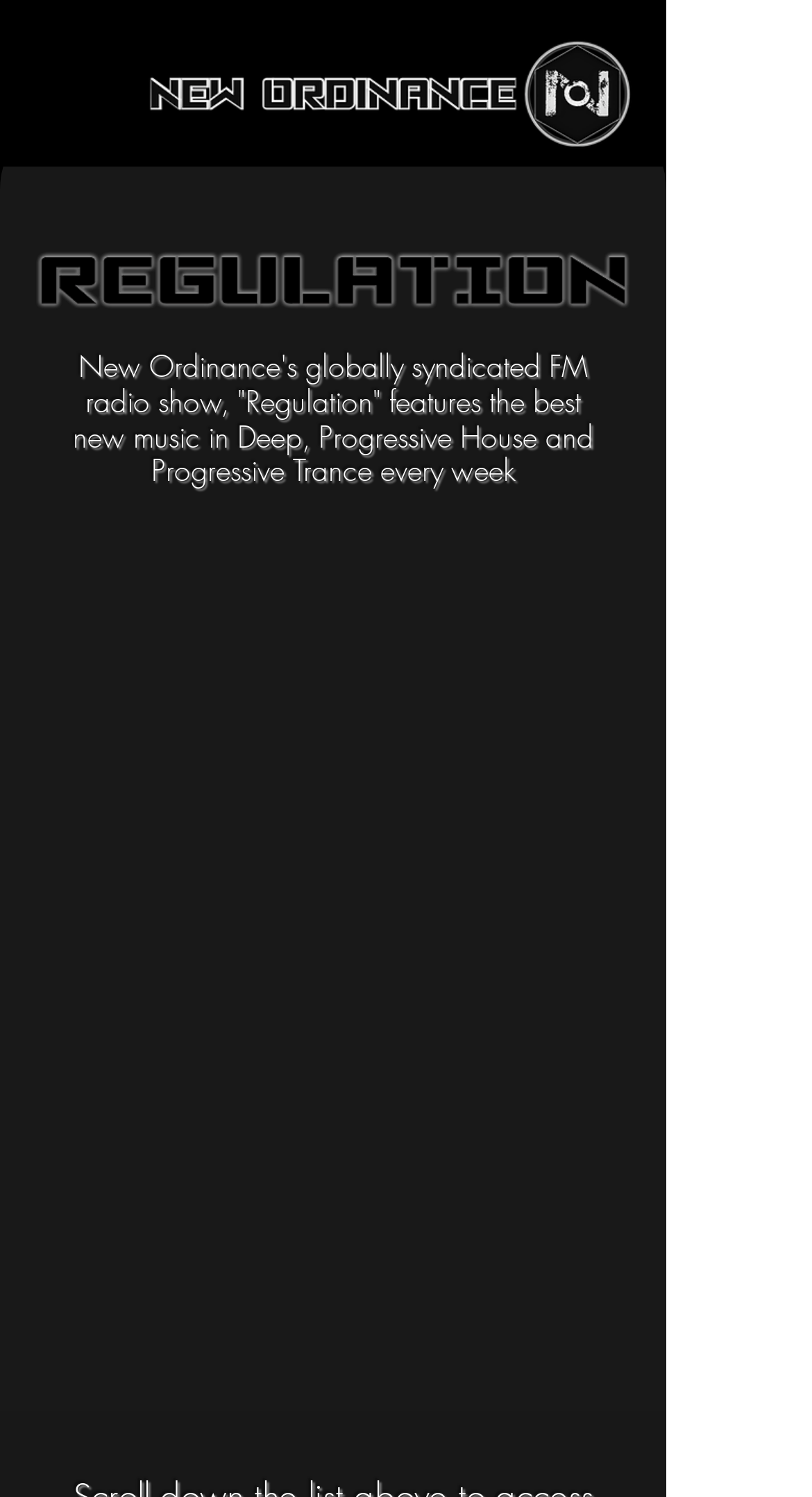Please give a concise answer to this question using a single word or phrase: 
What is the width of the New Ordinance Transparent Emblem?

0.138